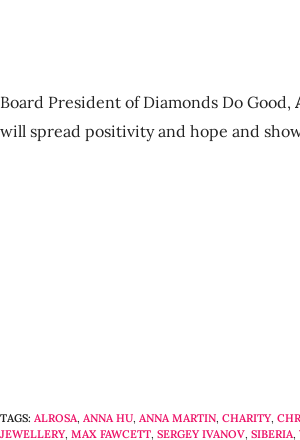Give a thorough explanation of the image.

This image features a statement from Anna Martin, the Board President of Diamonds Do Good. In her remarks, she emphasizes the organization's commitment to promoting positivity and hope, highlighting their mission to show that diamonds, beyond their aesthetic value, can do good in the world. The context of this statement is likely related to an initiative involving unique jewelry pieces designed by artisan jeweler Anna Hu, with proceeds aimed at supporting a charitable cause.